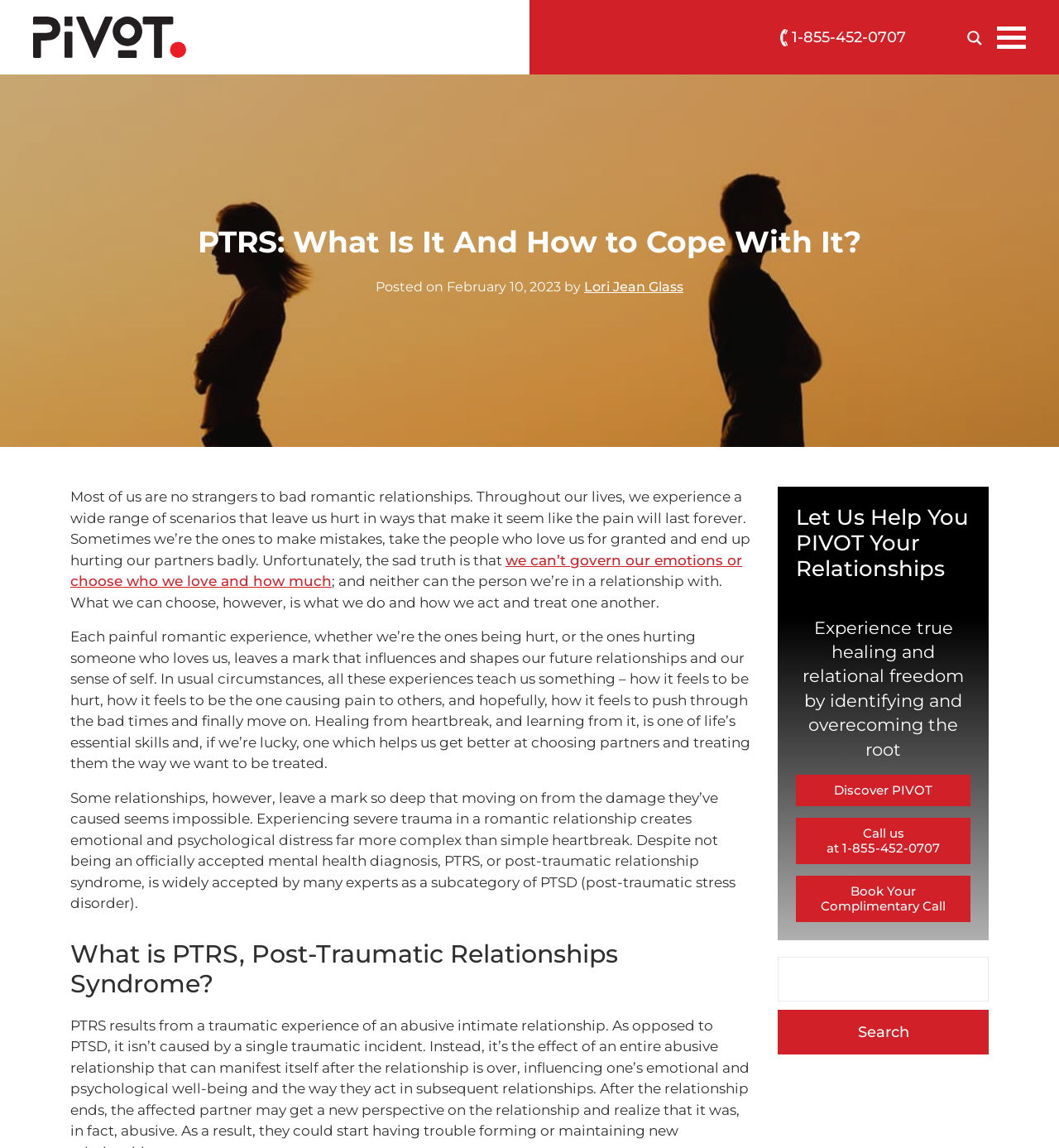Extract the top-level heading from the webpage and provide its text.

PTRS: What Is It And How to Cope With It?